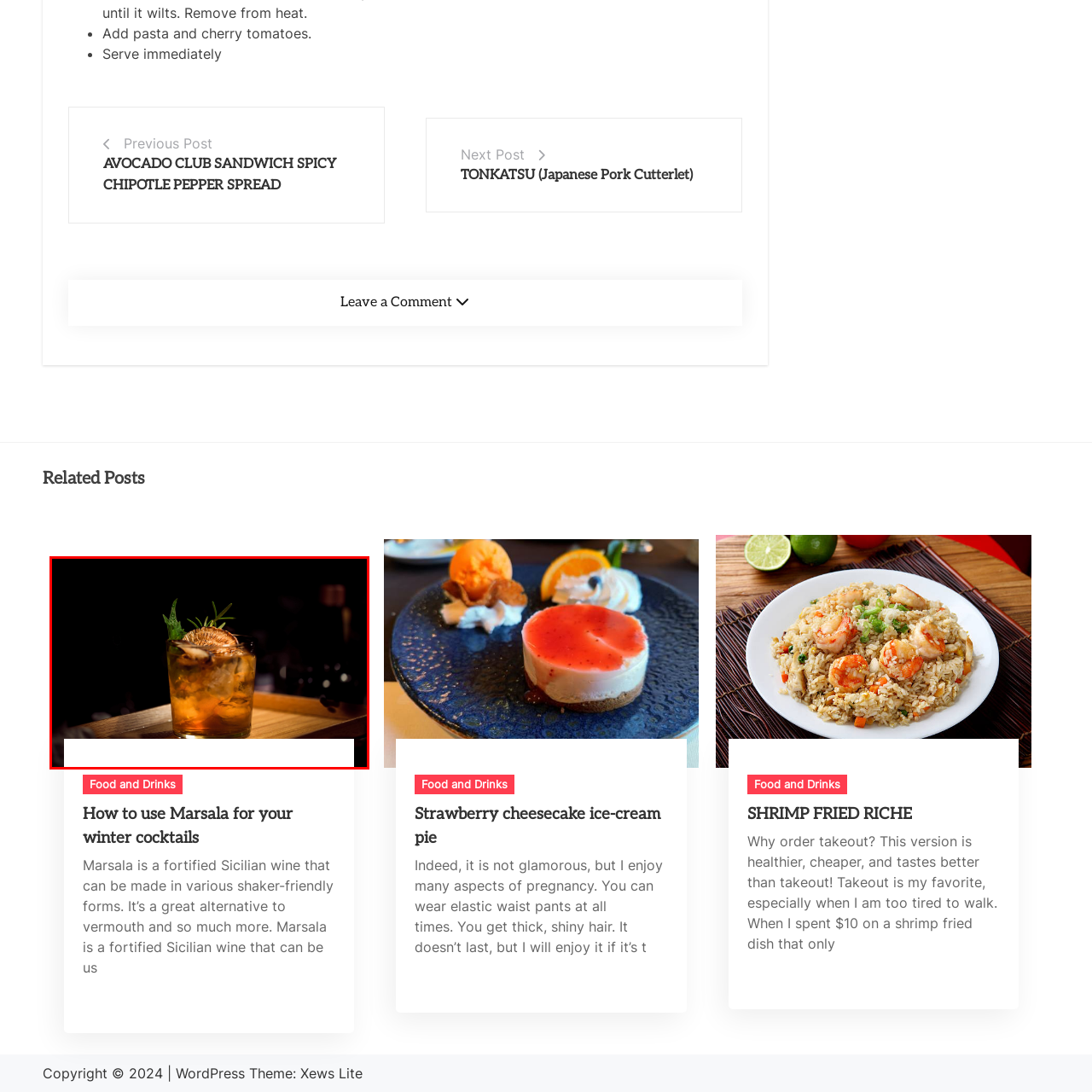Elaborate on the details of the image that is highlighted by the red boundary.

The image showcases a beautifully crafted cocktail served in a short glass filled with ice. The drink exhibits a rich amber color, suggesting a complex flavor profile, possibly featuring whiskey or another dark spirit. Garnished with a sprig of fresh mint and a slice of dehydrated fruit, the presentation is elegant and visually appealing. The cocktail rests on a wooden surface, enhancing its rustic charm. The background is softly blurred, drawing focus to the drink and its garnishes, creating a warm and inviting atmosphere that suggests it could be enjoyed at a cozy bar or during an intimate gathering.